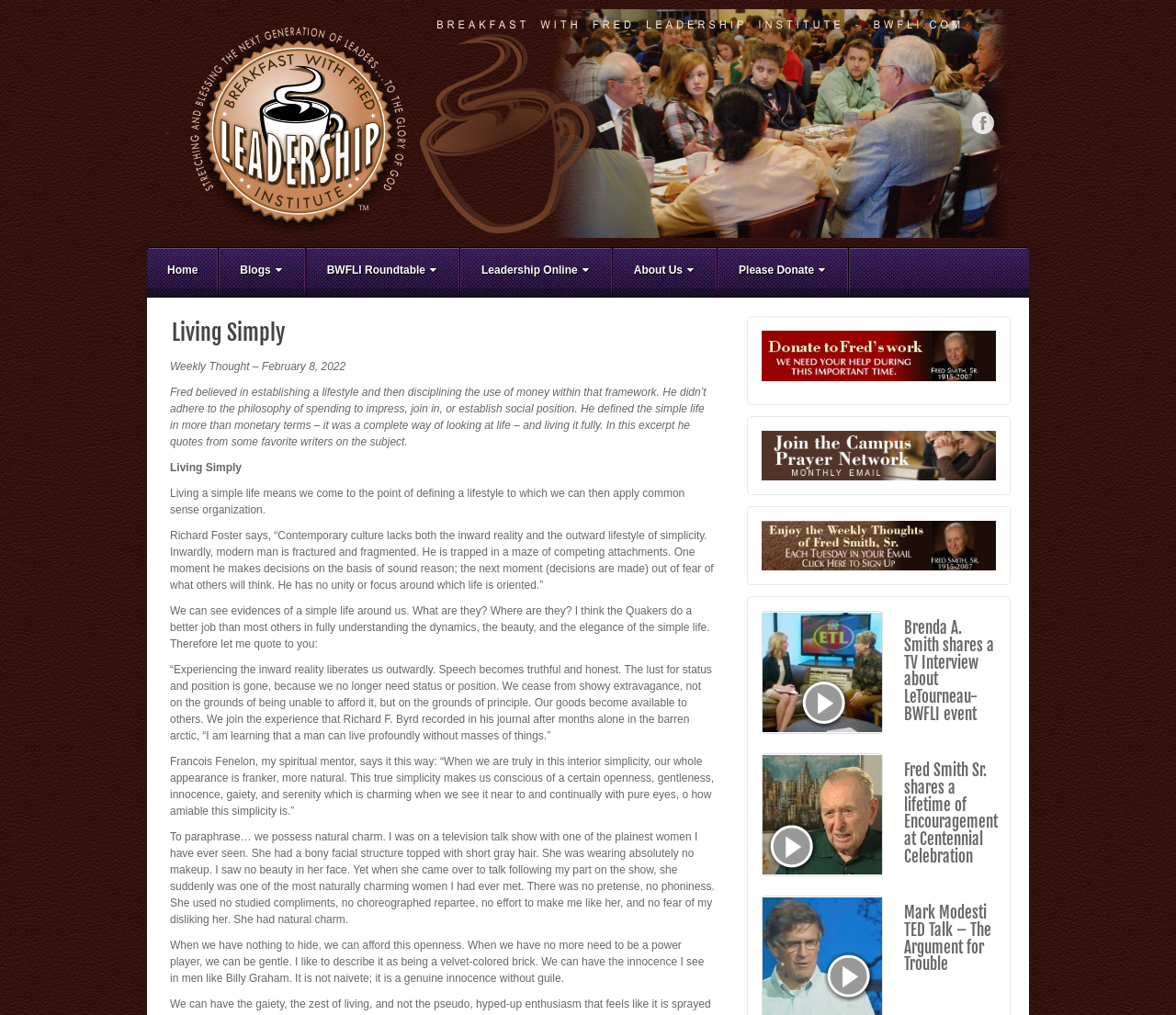Determine the bounding box coordinates of the region I should click to achieve the following instruction: "Click the 'Home' link". Ensure the bounding box coordinates are four float numbers between 0 and 1, i.e., [left, top, right, bottom].

[0.125, 0.244, 0.185, 0.293]